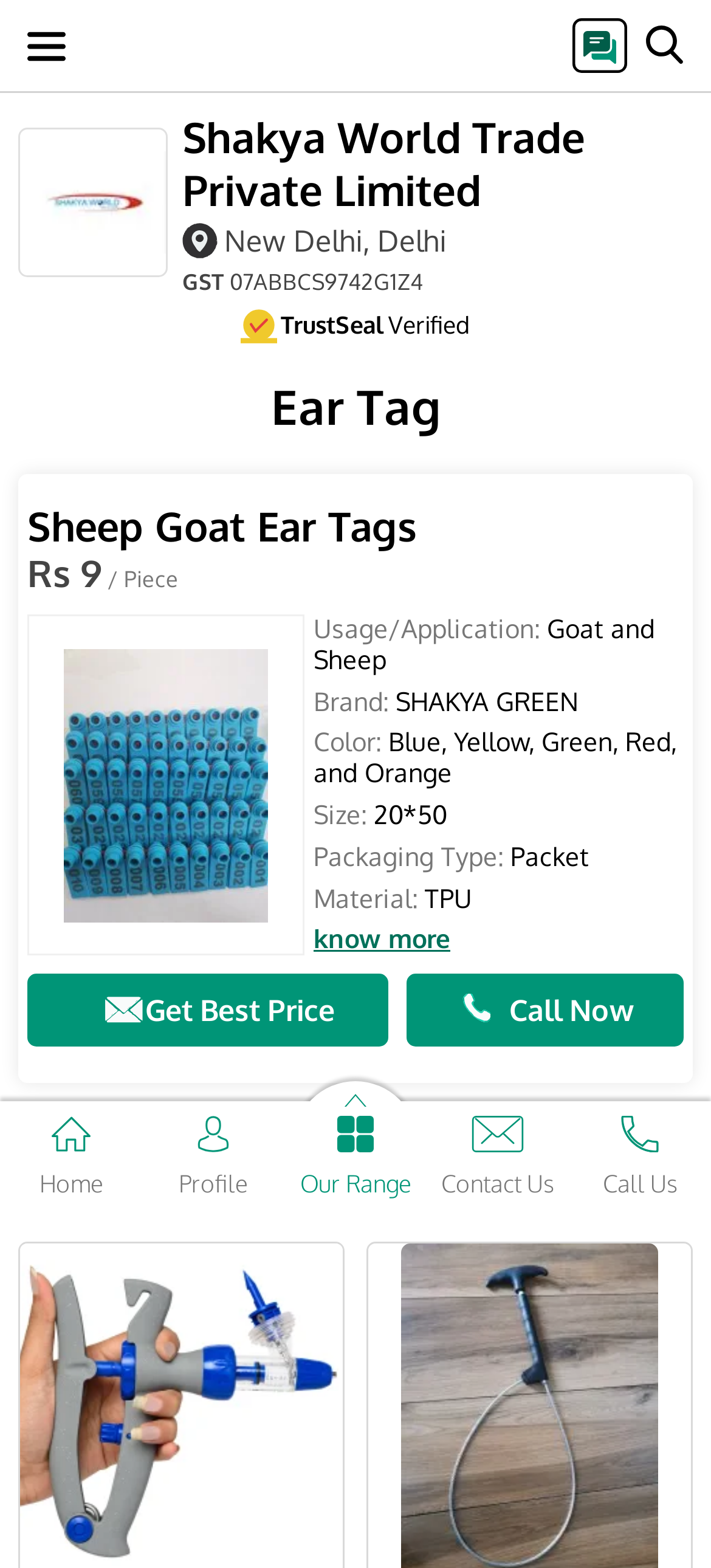Please identify the bounding box coordinates of the area that needs to be clicked to follow this instruction: "Get the best price of Ear Tag".

[0.038, 0.621, 0.547, 0.668]